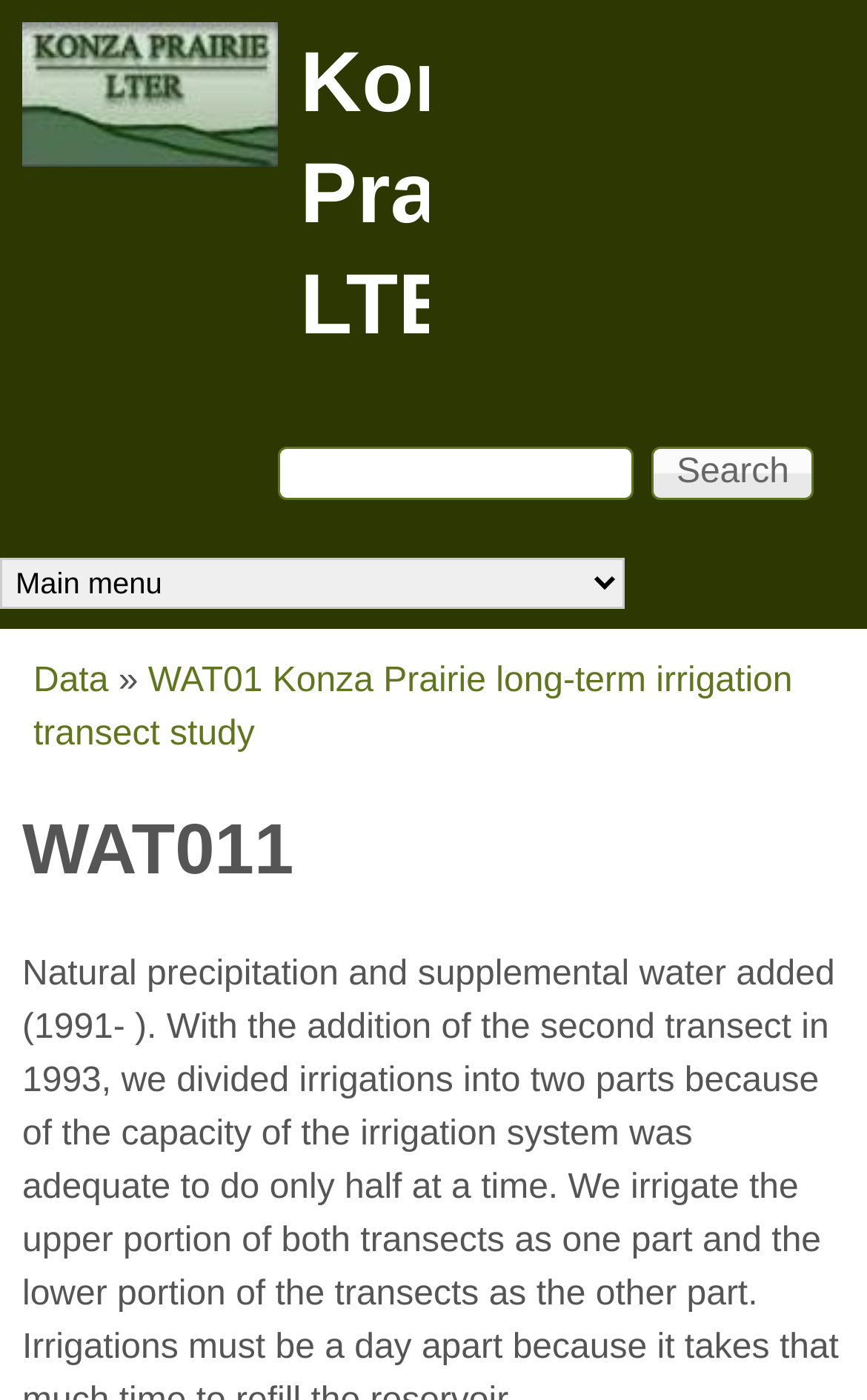What is the name of the research study?
Using the image as a reference, answer with just one word or a short phrase.

WAT011 Konza Prairie long-term irrigation transect study